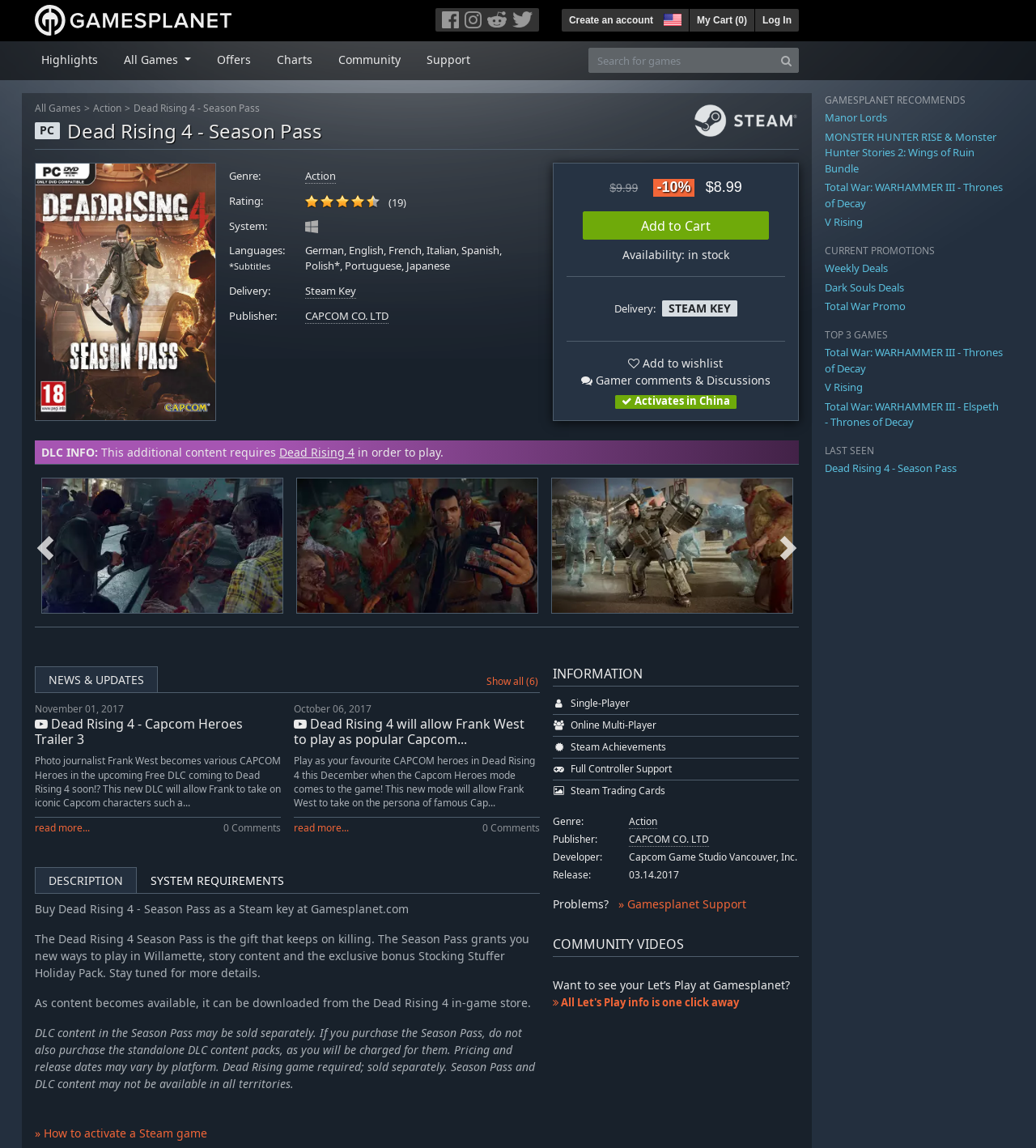Find the bounding box coordinates of the element I should click to carry out the following instruction: "View Dead Rising 4 details".

[0.129, 0.089, 0.251, 0.1]